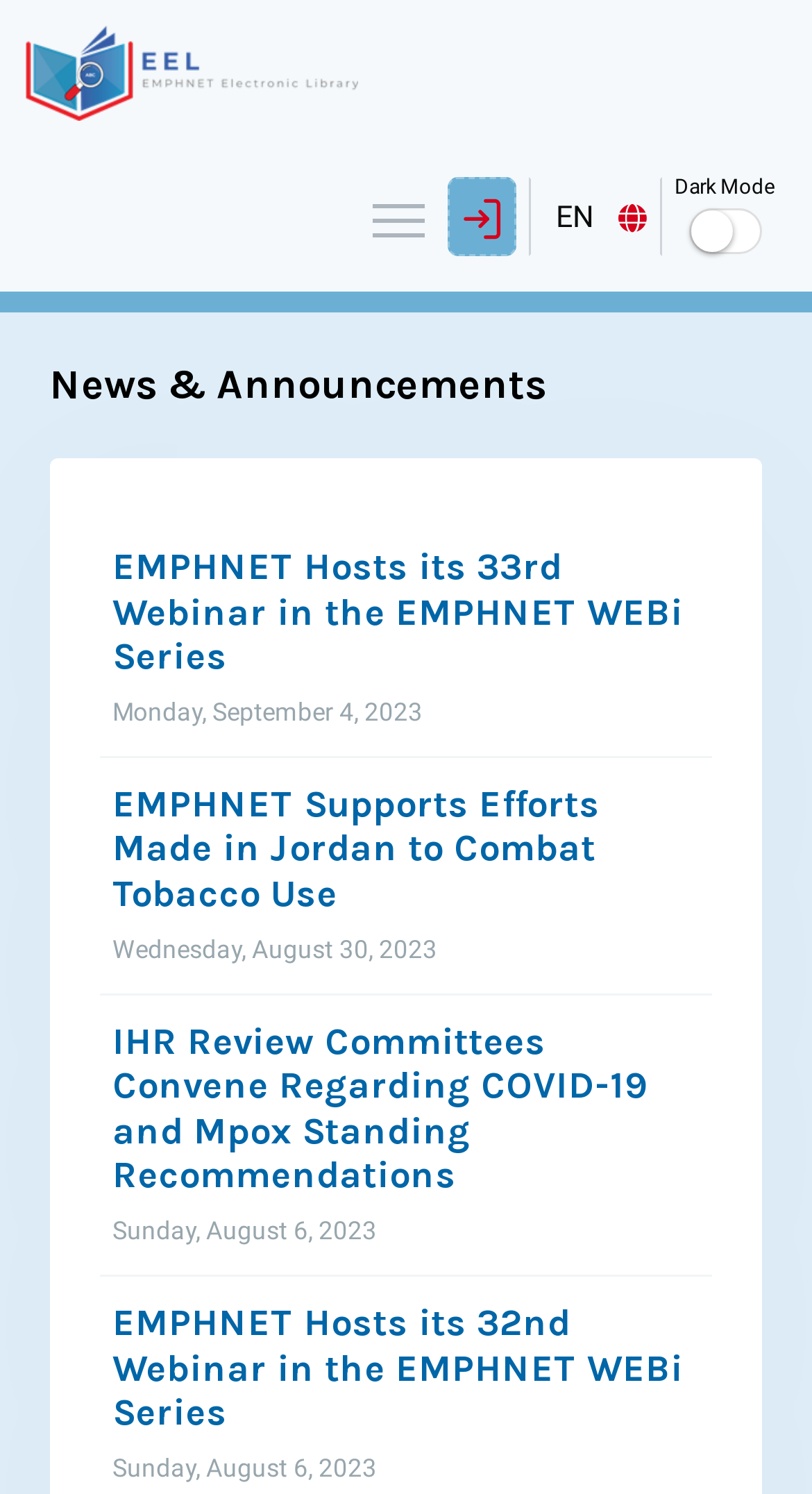Write a detailed summary of the webpage, including text, images, and layout.

The webpage is an online platform called DeepKnowledge, which enables library end users to conduct searches on various subscriptions and online resources simultaneously. At the top of the page, there is a header section that spans the entire width, containing a logo on the left side, followed by three links, and a combobox for language selection set to "English" on the right side. Below the header, there is a section dedicated to news and announcements.

The news section is divided into four articles, each consisting of a heading, a link, and a date. The articles are stacked vertically, with the most recent one at the top. The headings of the articles are "EMPHNET Hosts its 33rd Webinar in the EMPHNET WEBi Series", "EMPHNET Supports Efforts Made in Jordan to Combat Tobacco Use", "IHR Review Committees Convene Regarding COVID-19 and Mpox Standing Recommendations", and "EMPHNET Hosts its 32nd Webinar in the EMPHNET WEBi Series". Each article has a corresponding link and a date, ranging from September 4, 2023, to August 6, 2023.